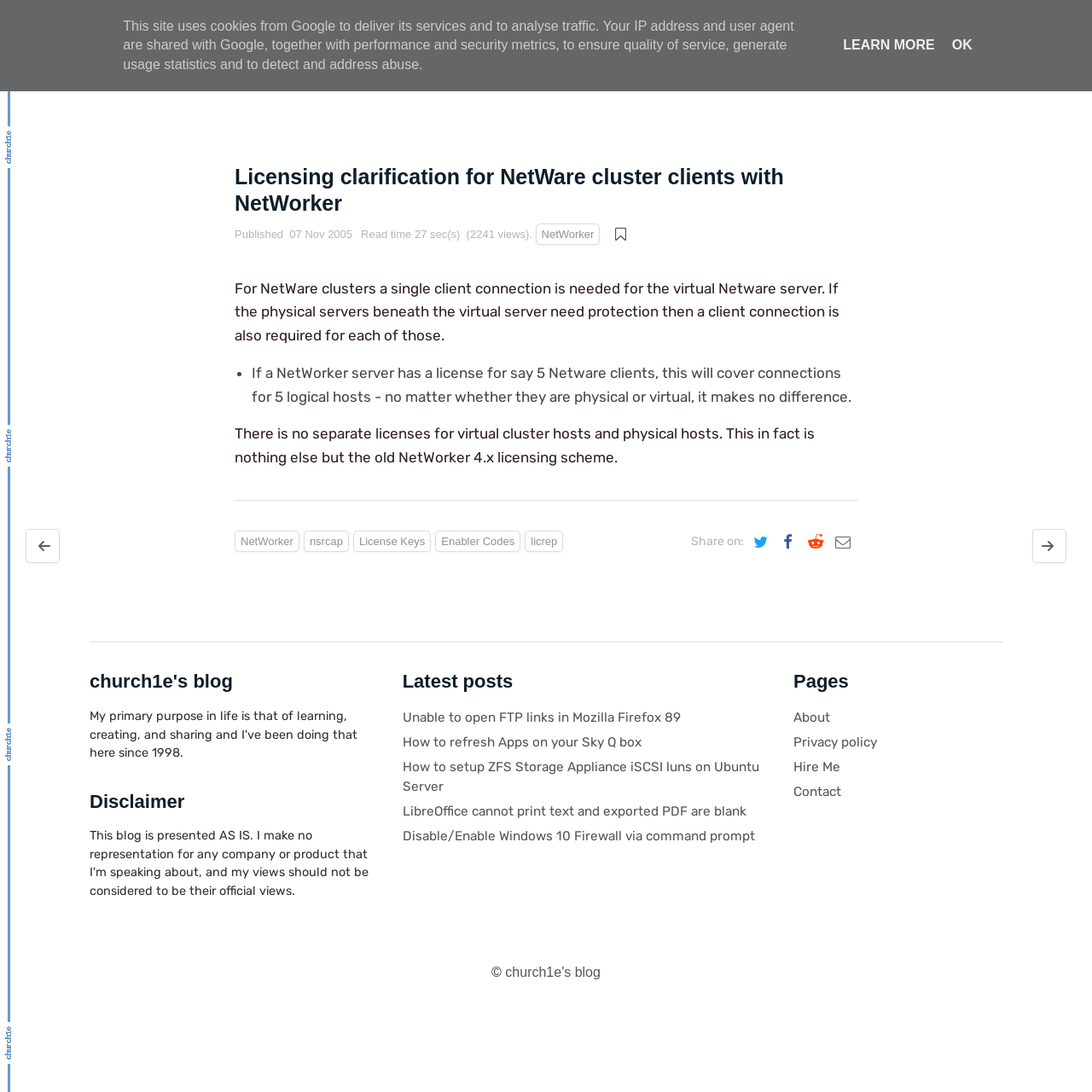Respond with a single word or phrase for the following question: 
What is the copyright symbol on the webpage?

©